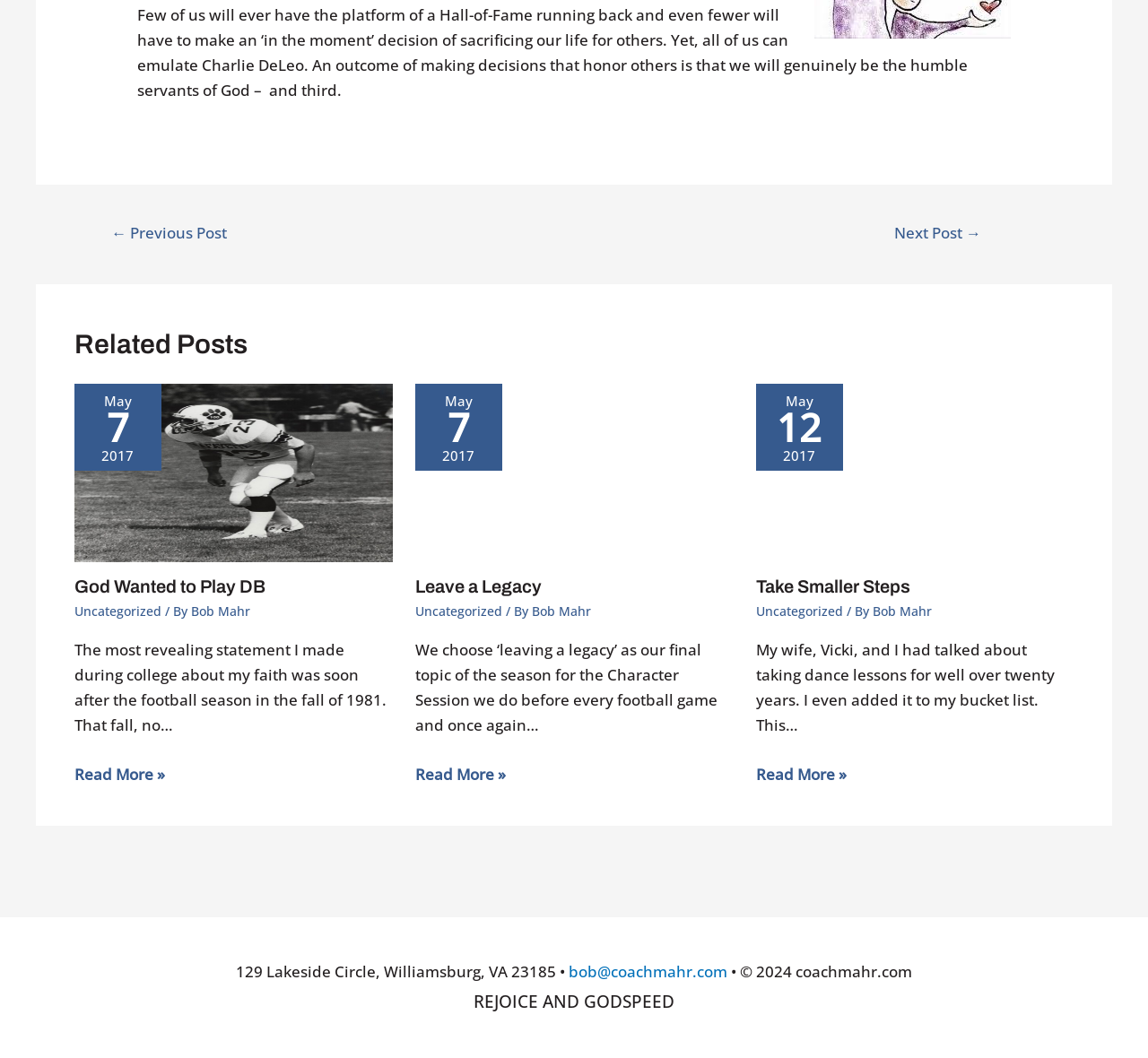Identify and provide the bounding box for the element described by: "HamPage".

None